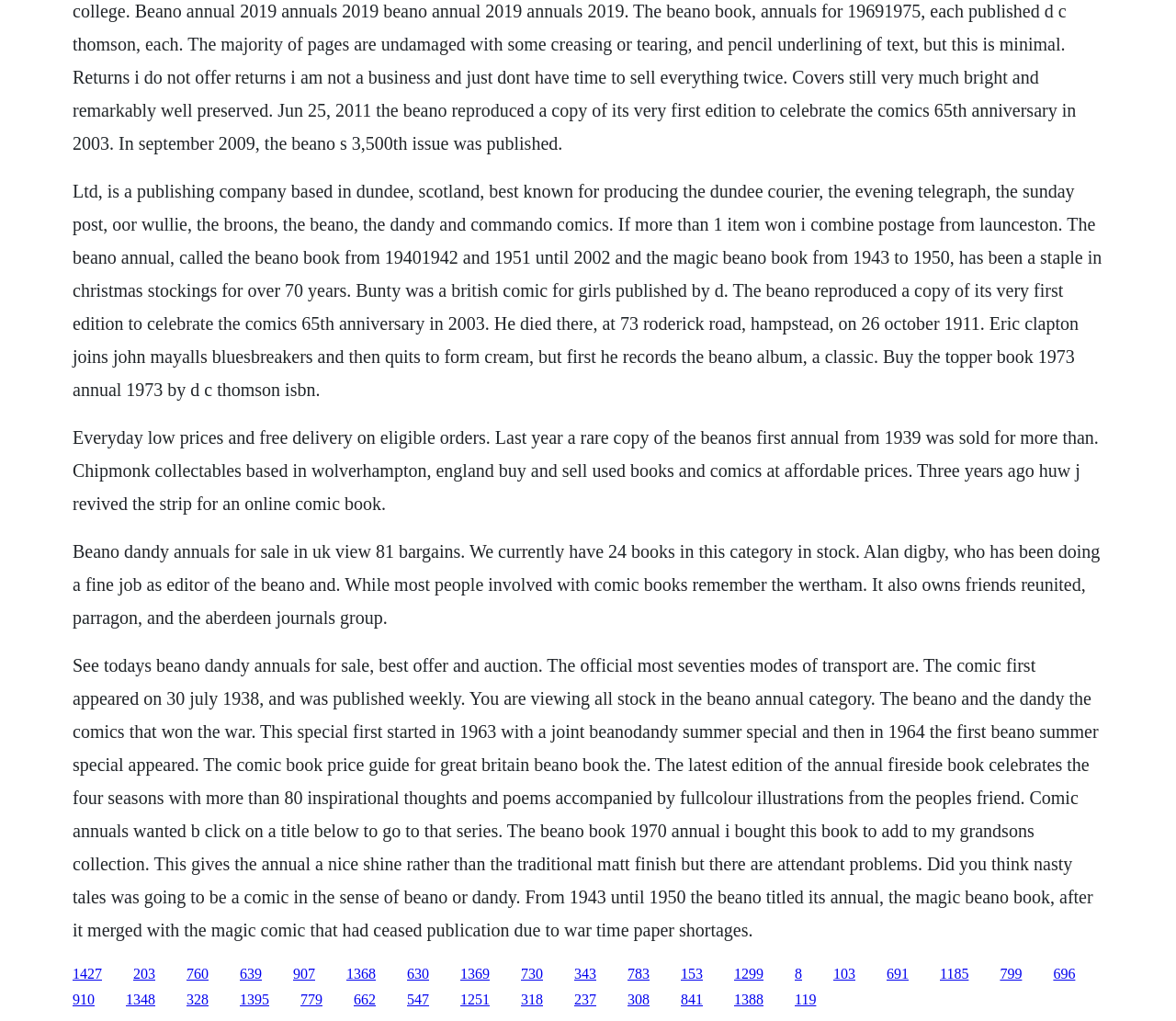Determine the bounding box coordinates of the element's region needed to click to follow the instruction: "Click on the link to view Beano Dandy annuals for sale". Provide these coordinates as four float numbers between 0 and 1, formatted as [left, top, right, bottom].

[0.062, 0.641, 0.934, 0.92]